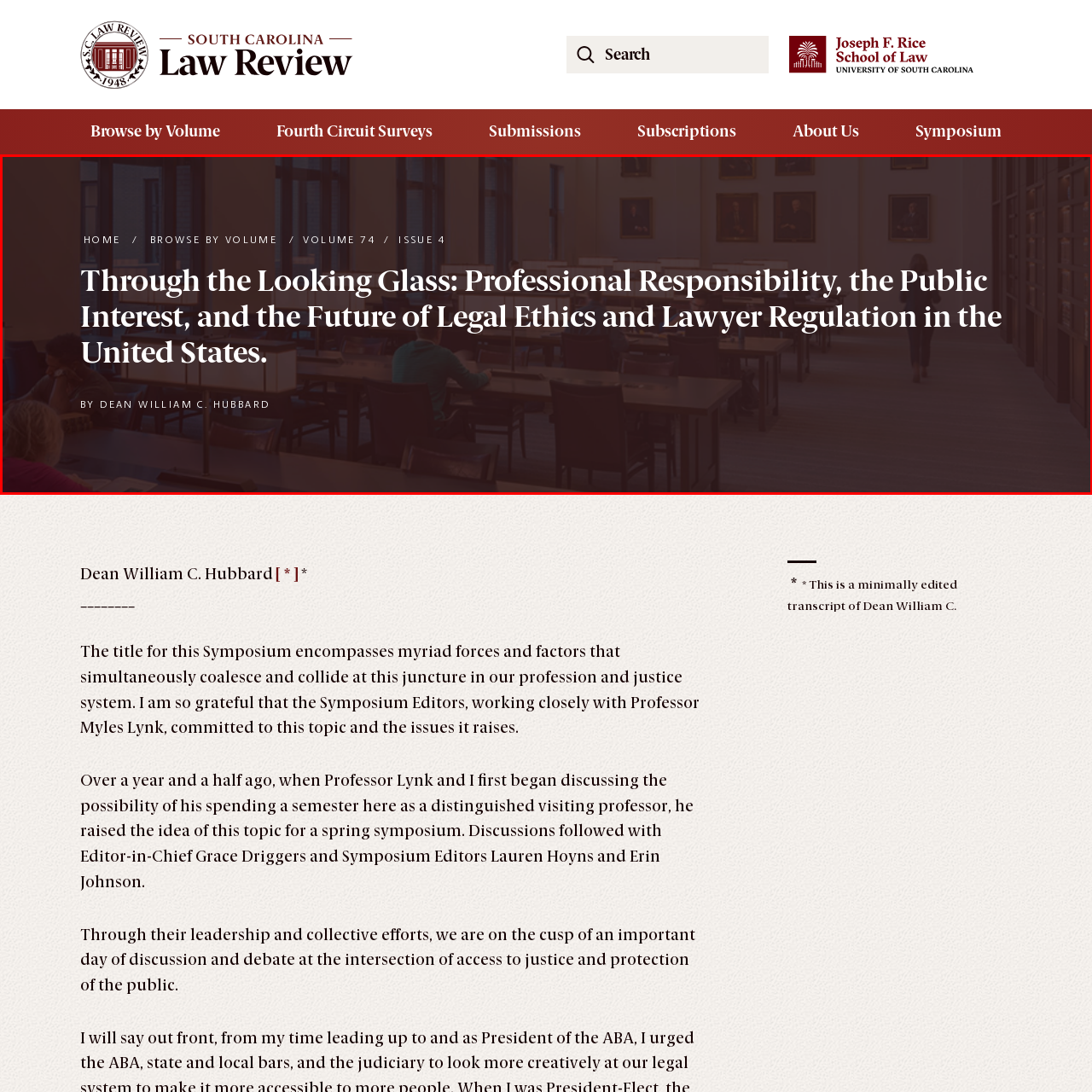Check the content in the red bounding box and reply to the question using a single word or phrase:
What is the theme of the symposium?

Legal ethics and lawyer regulation